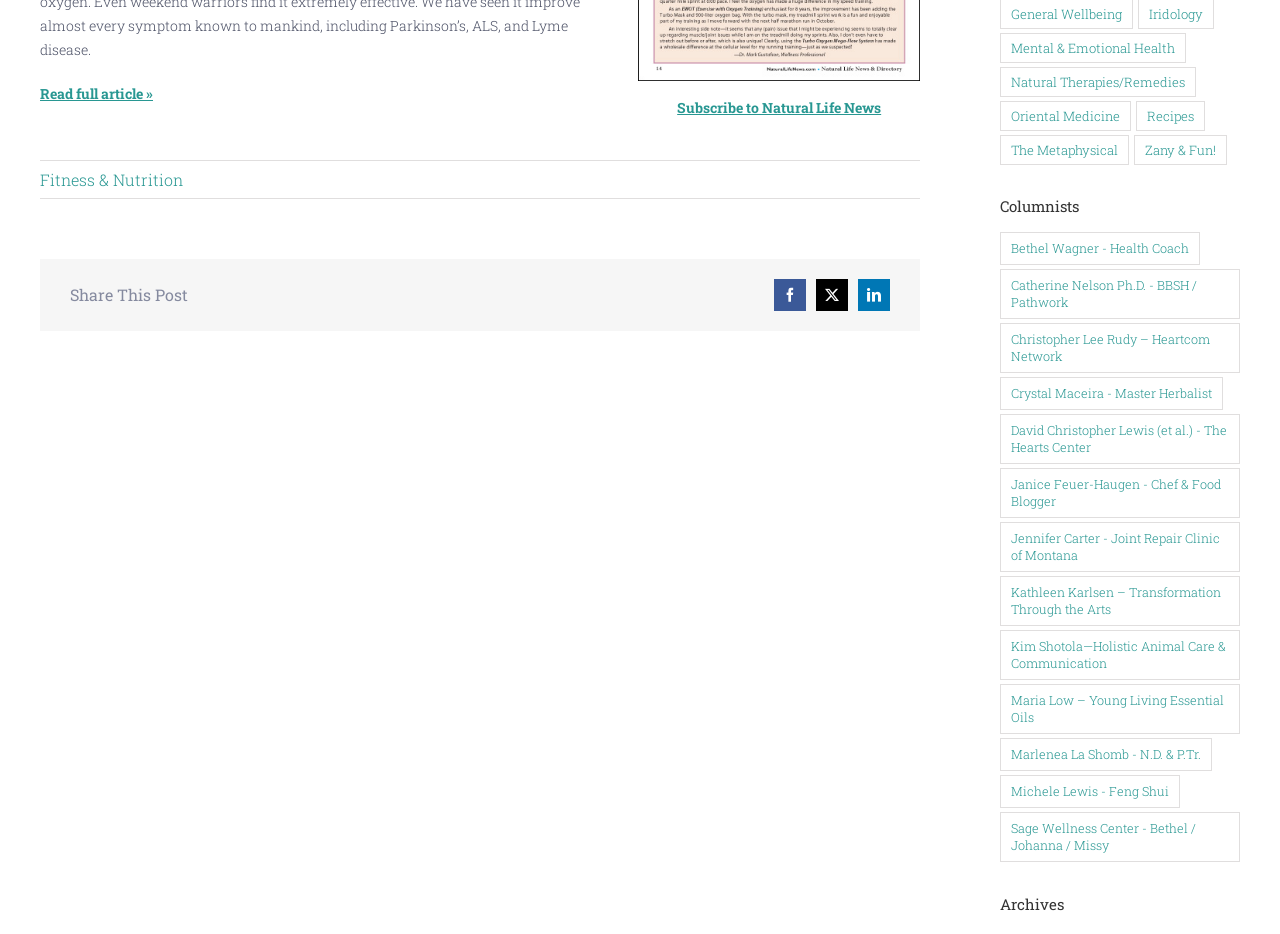Find the bounding box coordinates for the HTML element specified by: "The Metaphysical".

[0.781, 0.145, 0.882, 0.177]